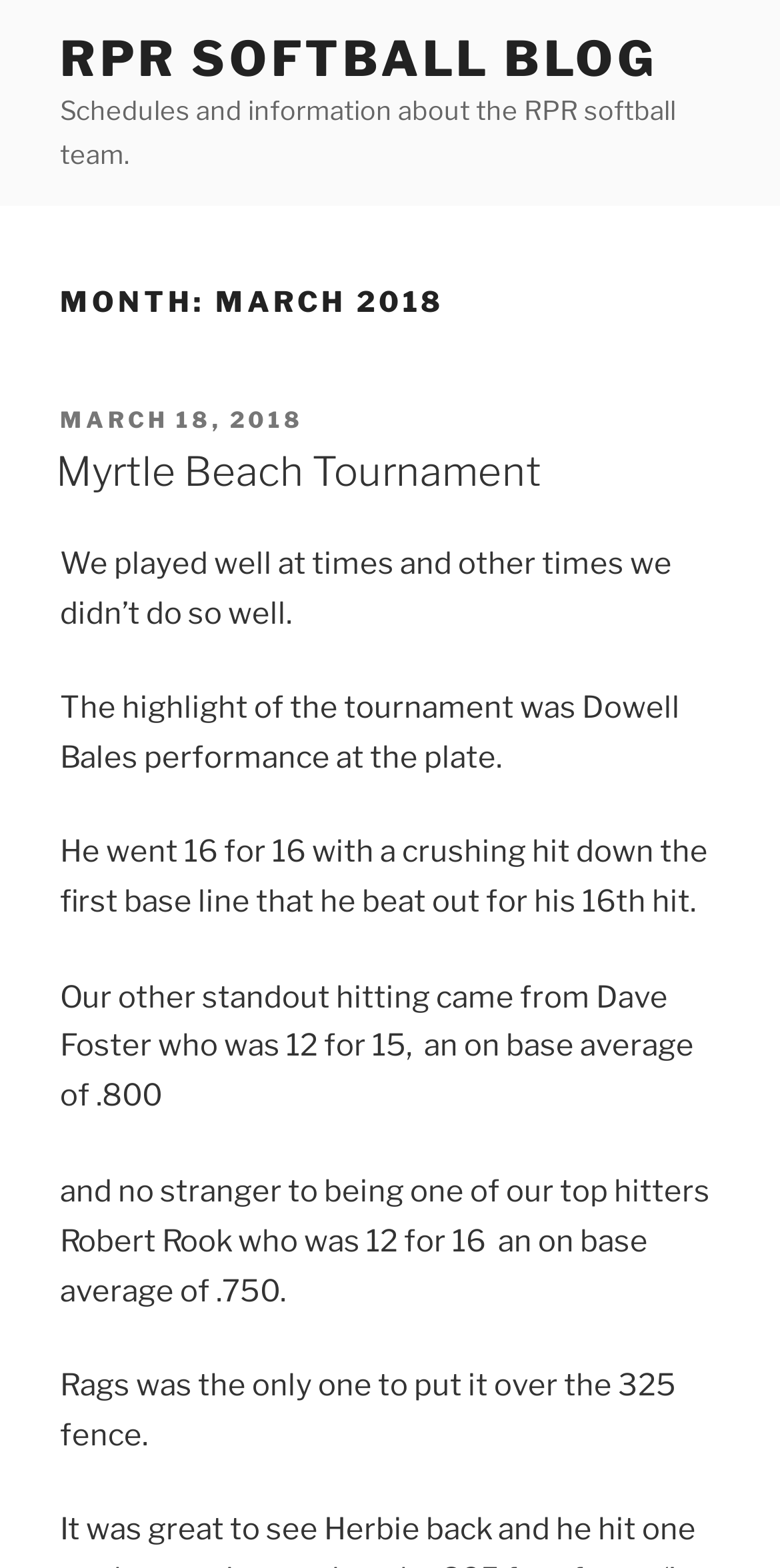Please answer the following question using a single word or phrase: 
Who had 16 hits in the tournament?

Dowell Bales